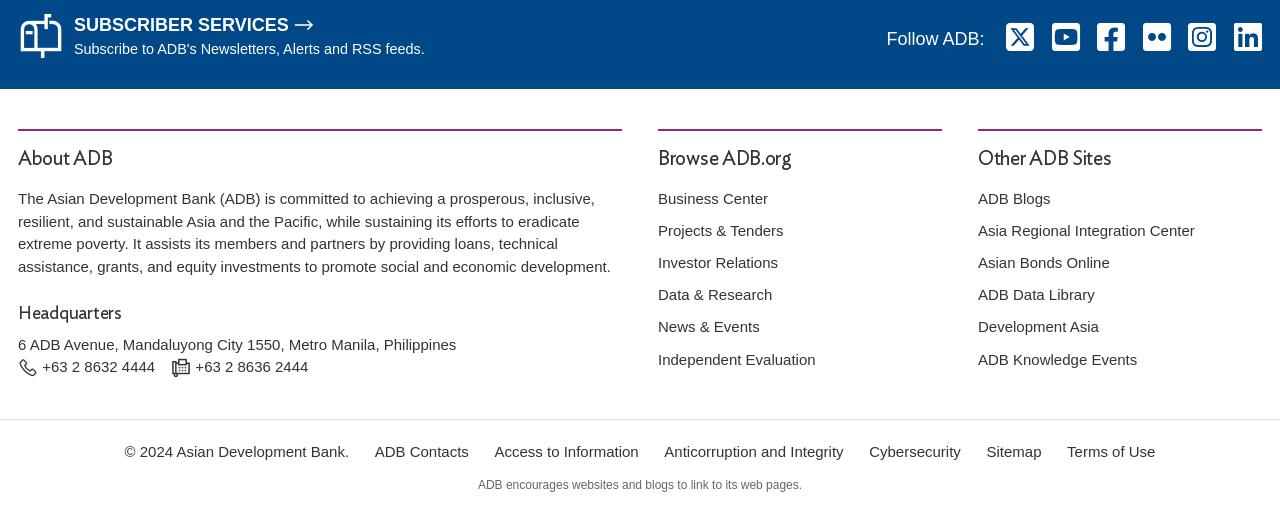Please indicate the bounding box coordinates for the clickable area to complete the following task: "Browse ADB's business center". The coordinates should be specified as four float numbers between 0 and 1, i.e., [left, top, right, bottom].

[0.508, 0.359, 0.742, 0.422]